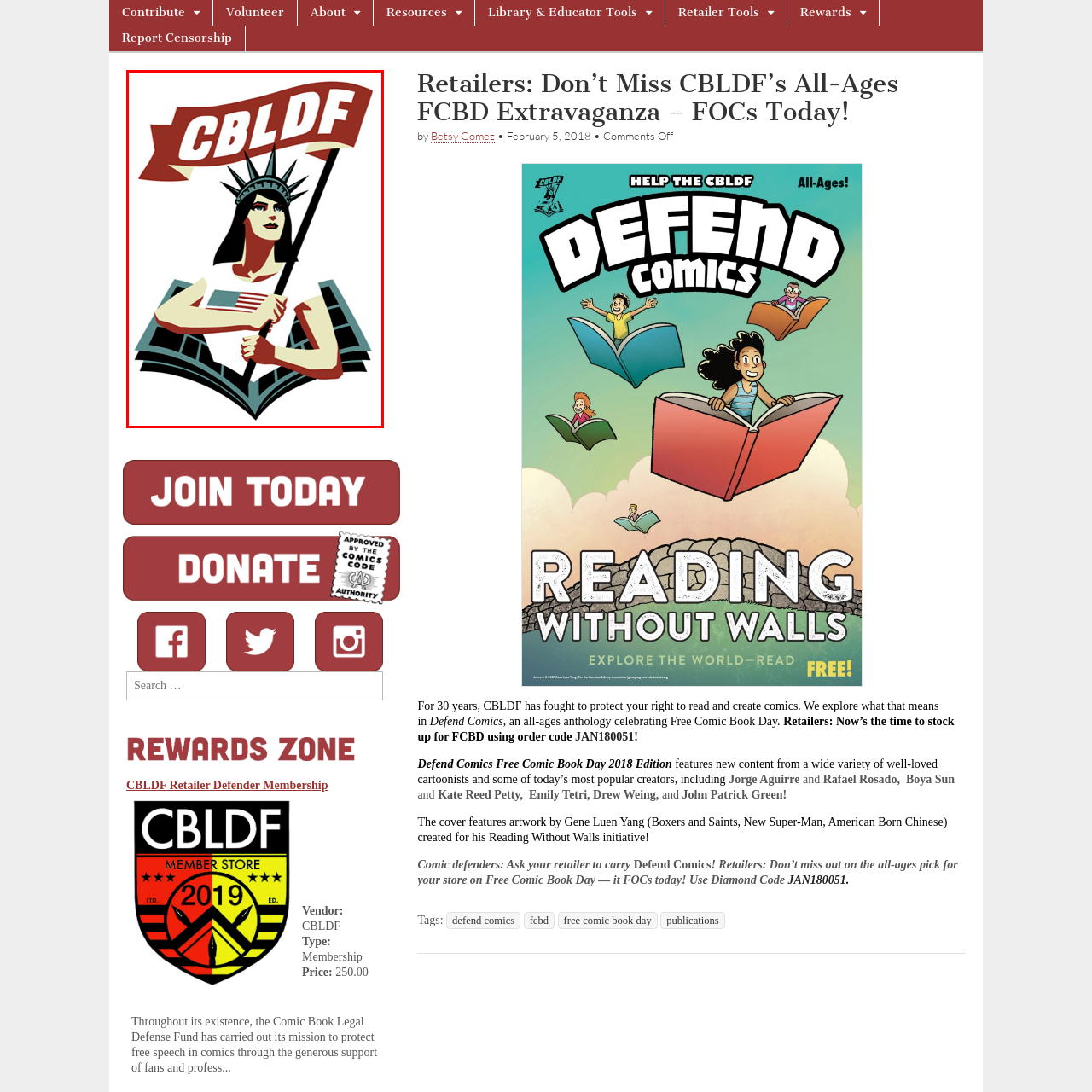Articulate a detailed description of the image inside the red frame.

The image features a striking logo for the Comic Book Legal Defense Fund (CBLDF). Centered in the design is a stylized representation of a woman embodying the spirit of liberty, reminiscent of the Statue of Liberty. She is depicted holding a flag that prominently displays the letters "CBLDF." The figure is set against a backdrop of an open book, symbolizing the defense of literary and artistic expression. The clean, bold lines and limited color palette emphasize the logo's message, making it a strong visual representation of CBLDF's commitment to protecting the rights of creators and readers in the comic book industry.